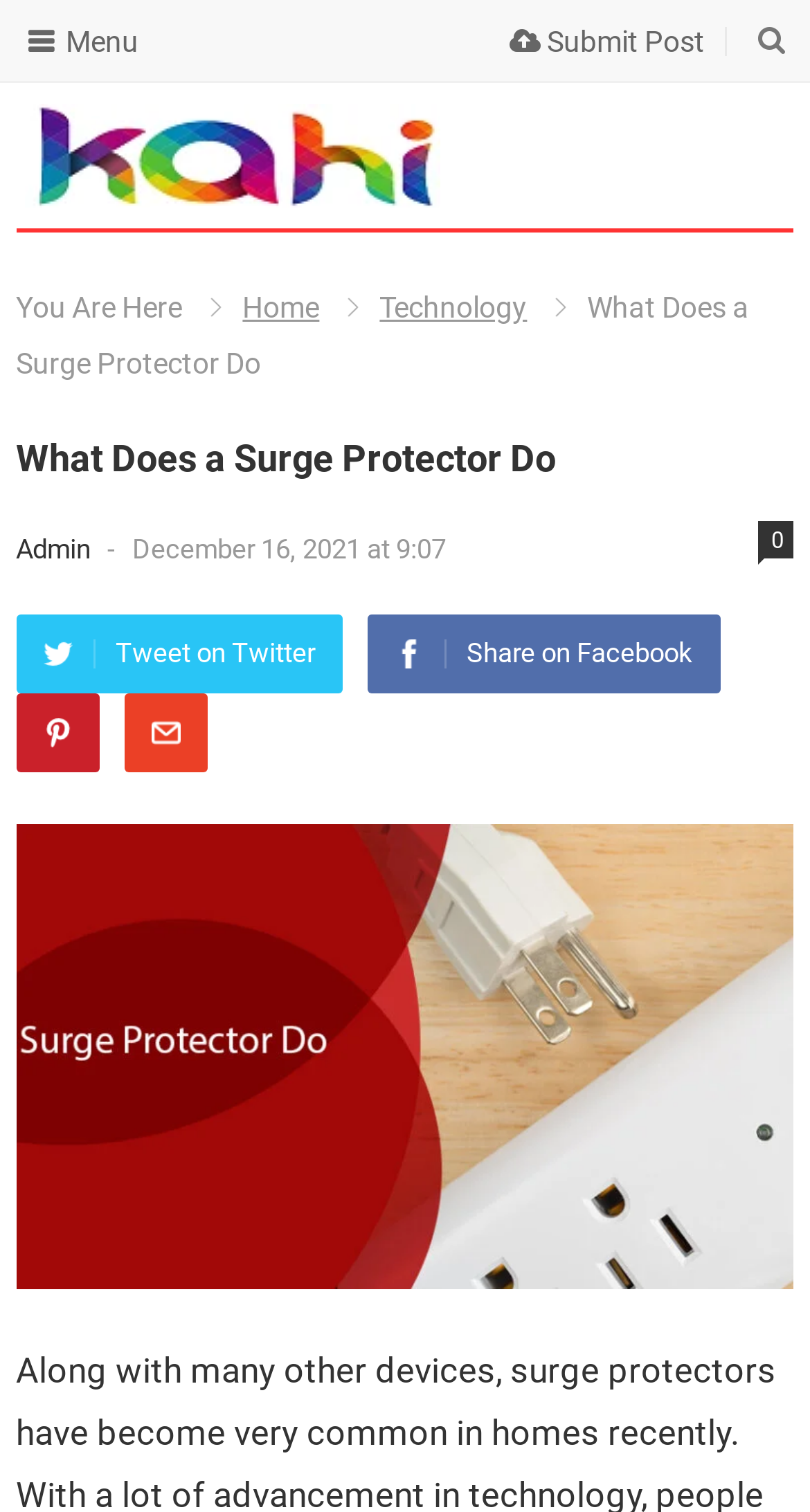Identify the bounding box coordinates of the clickable region required to complete the instruction: "view Portal". The coordinates should be given as four float numbers within the range of 0 and 1, i.e., [left, top, right, bottom].

None